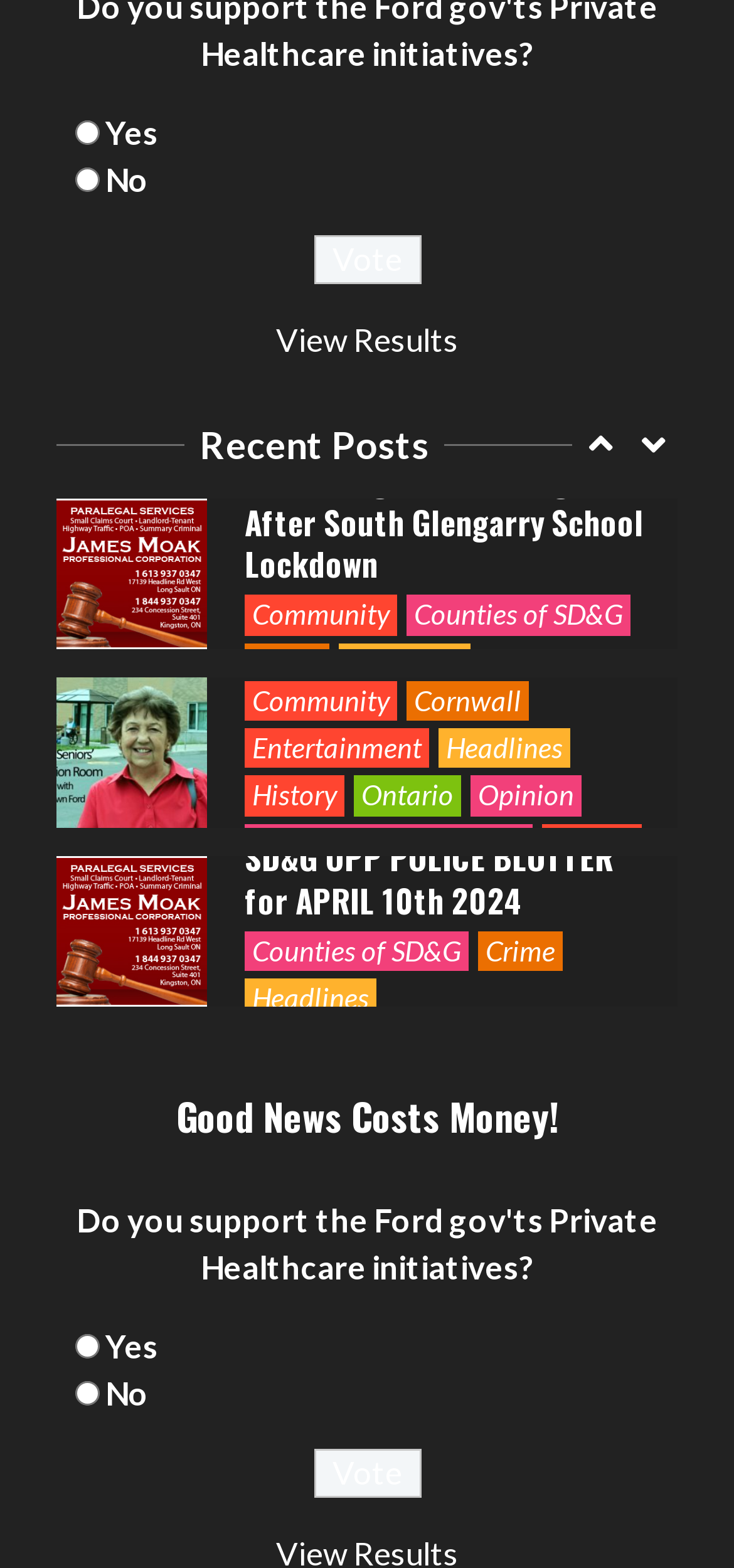Please indicate the bounding box coordinates for the clickable area to complete the following task: "Read Seniors Situation Room by Dawn Ford – Happy Victoria Day Weekend!". The coordinates should be specified as four float numbers between 0 and 1, i.e., [left, top, right, bottom].

[0.333, 0.004, 0.897, 0.085]